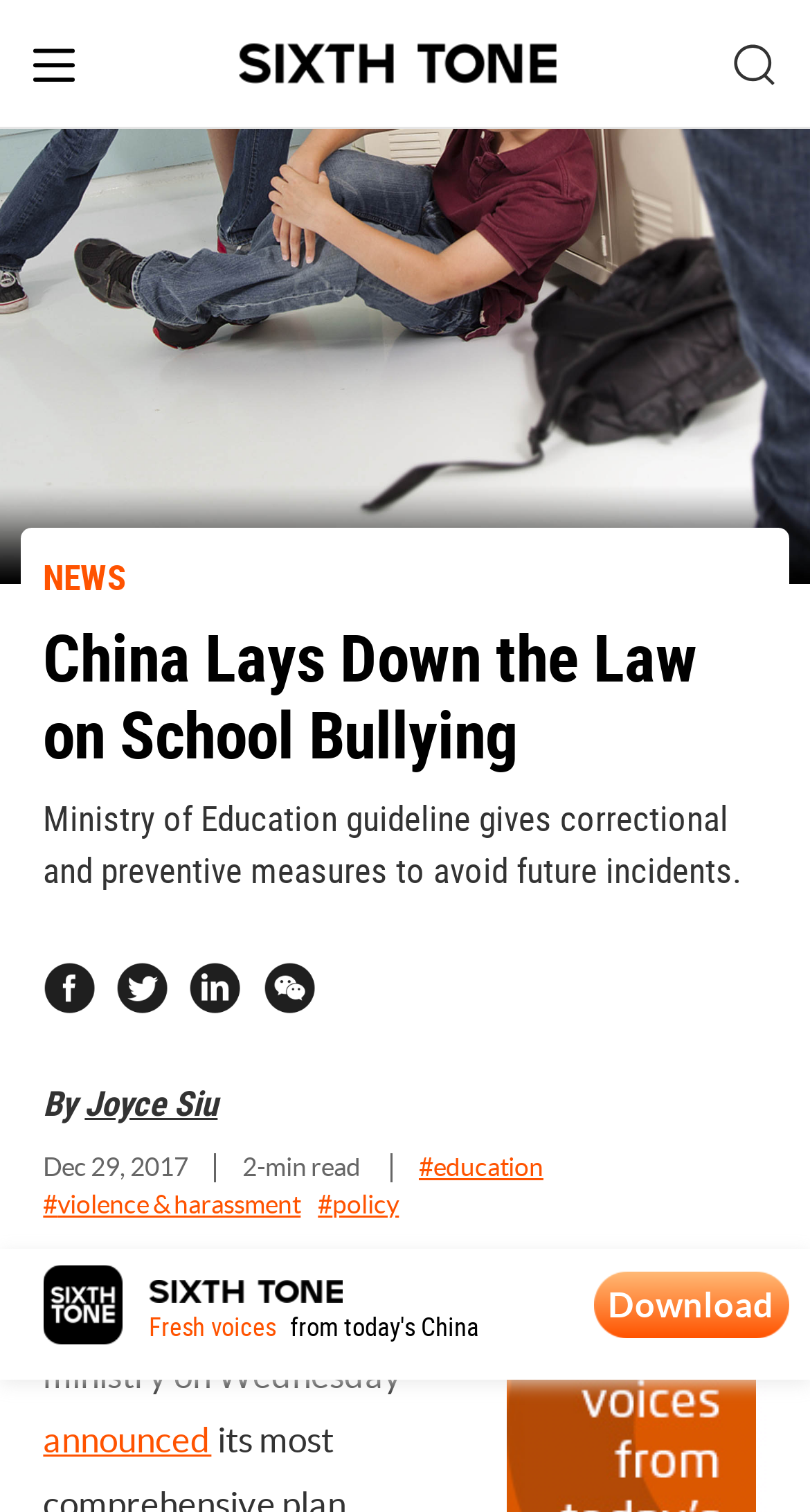What is the published date of the article?
Make sure to answer the question with a detailed and comprehensive explanation.

I found the published date 'Dec 29, 2017' in the article section, which is located below the author's name.